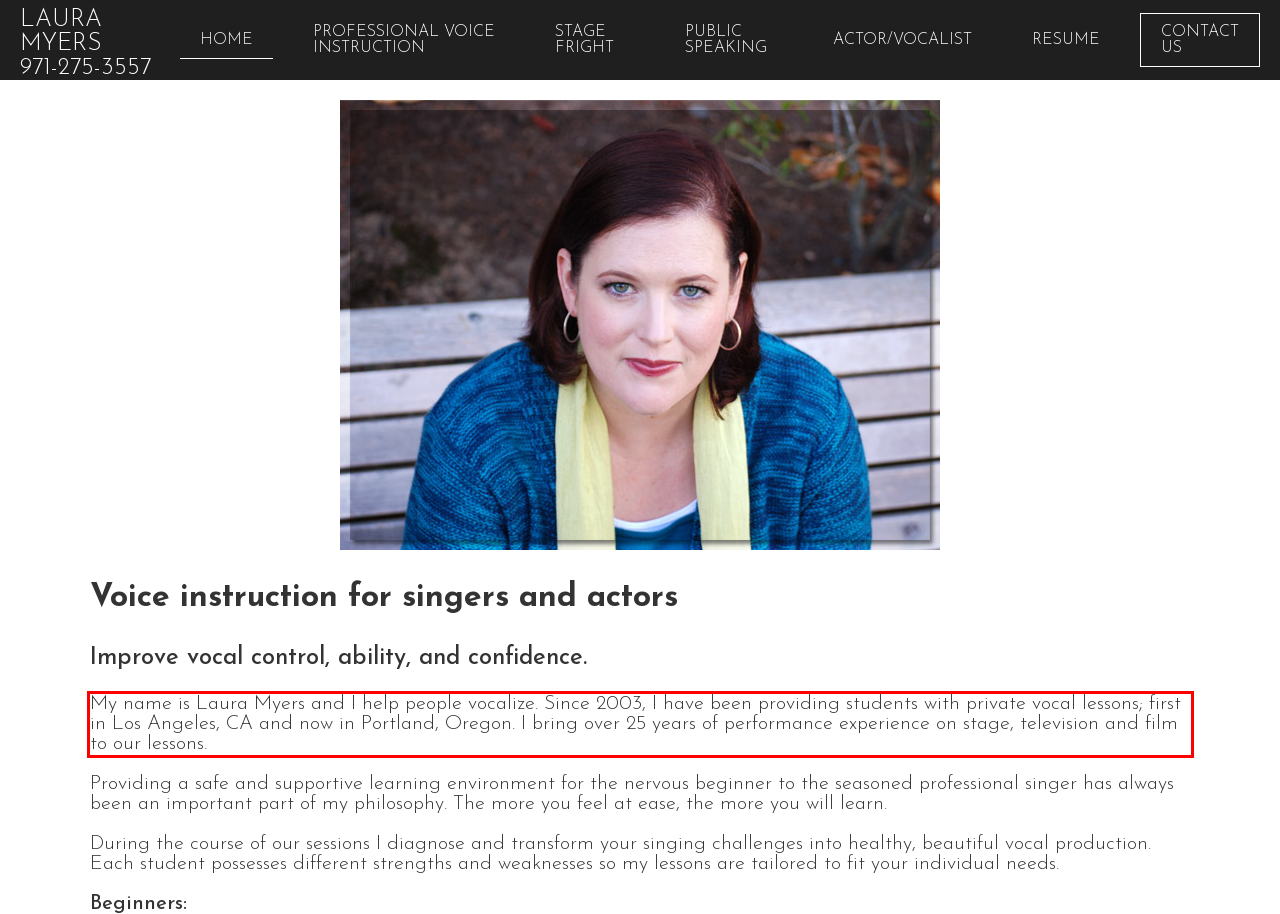Given a webpage screenshot, identify the text inside the red bounding box using OCR and extract it.

My name is Laura Myers and I help people vocalize. Since 2003, I have been providing students with private vocal lessons; first in Los Angeles, CA and now in Portland, Oregon. I bring over 25 years of performance experience on stage, television and film to our lessons.